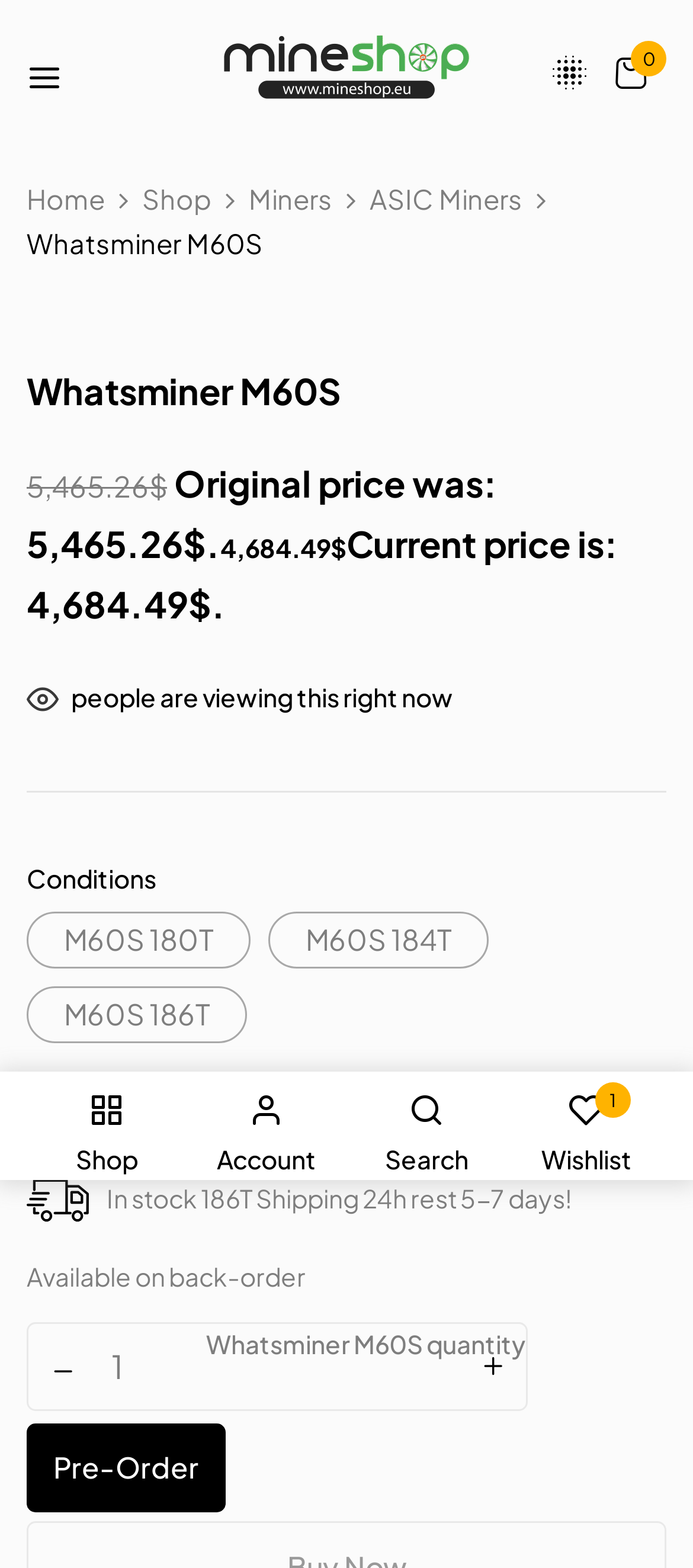Give a detailed overview of the webpage's appearance and contents.

The webpage is about the Whatsminer M60S, an air cooling miner released in October 2023. At the top left corner, there is a button with an icon and a link to "Mineshop.ae" with an accompanying image. On the top right corner, there are three buttons with icons. 

Below the top section, there is a navigation menu with links to "Home", "Shop", "Miners", and "ASIC Miners". 

The main content of the page is about the Whatsminer M60S, with a heading and a figure. The product name "Whatsminer M60S" is displayed prominently. There are two paragraphs of text, one showing the original price and the current price, and another indicating that people are viewing the product right now. 

Under the product information, there is a section about conditions, with three buttons labeled "M60S 180T", "M60S 184T", and "M60S 186T". 

On the lower part of the page, there is an image of a delivery icon, and a paragraph of text indicating that the product is in stock and shipping information. There is also a button labeled "L" and a section to select the product quantity, with a spin button and a button labeled "K". 

Finally, at the bottom of the page, there is a button to "Pre-Order" the product.